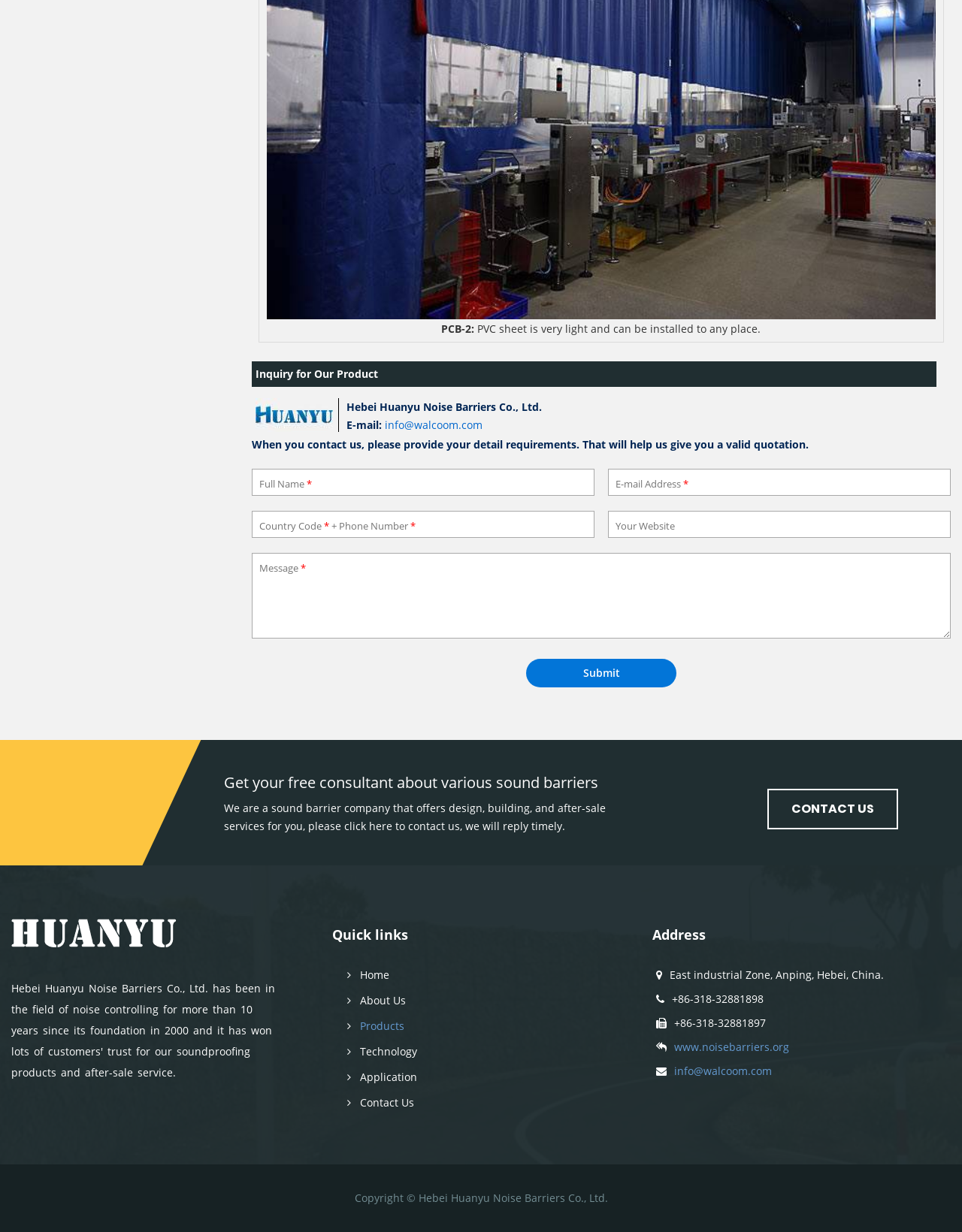What is the email address to contact the company?
By examining the image, provide a one-word or phrase answer.

info@walcoom.com